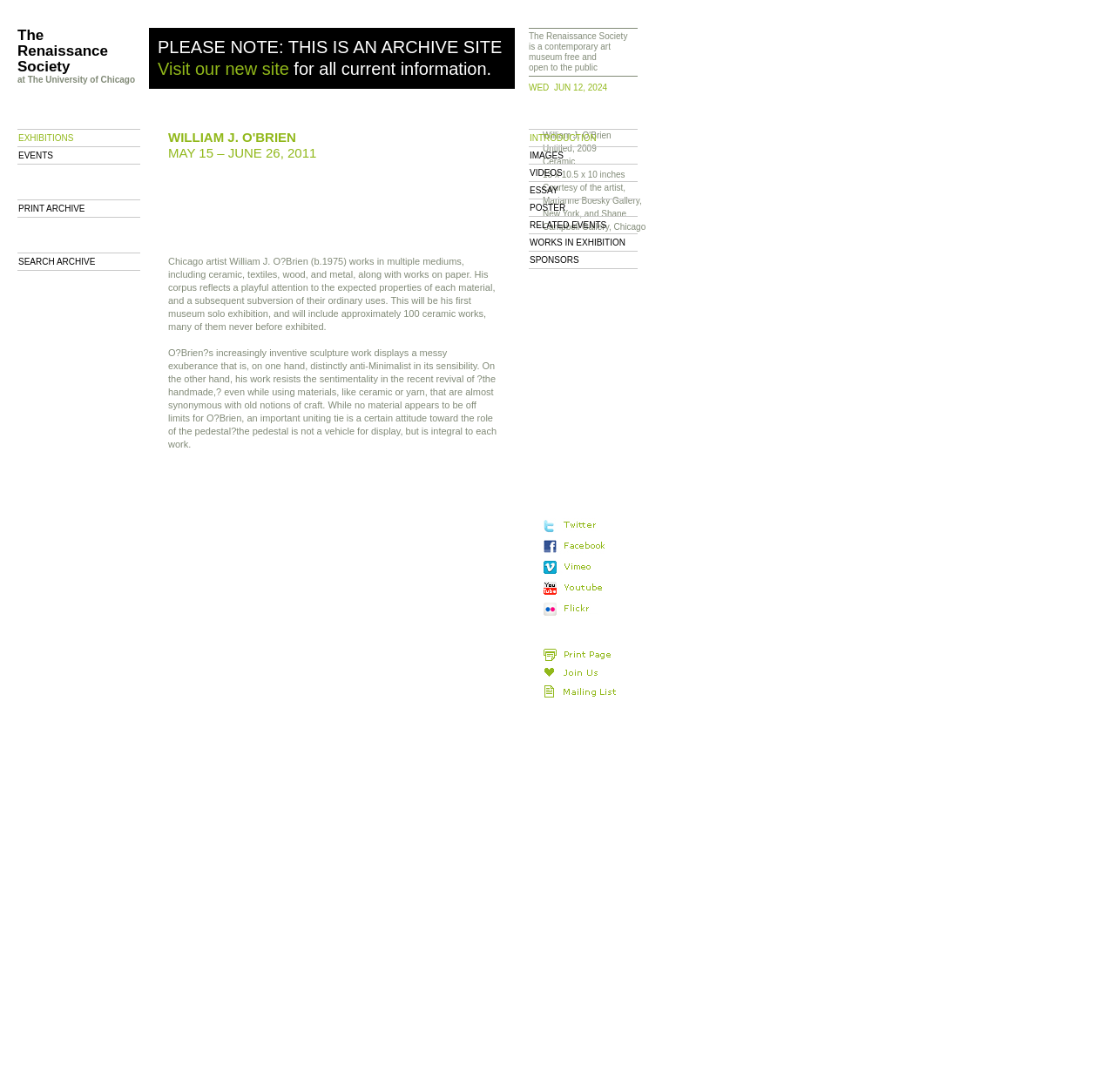Identify and provide the main heading of the webpage.

The
Renaissance
Society